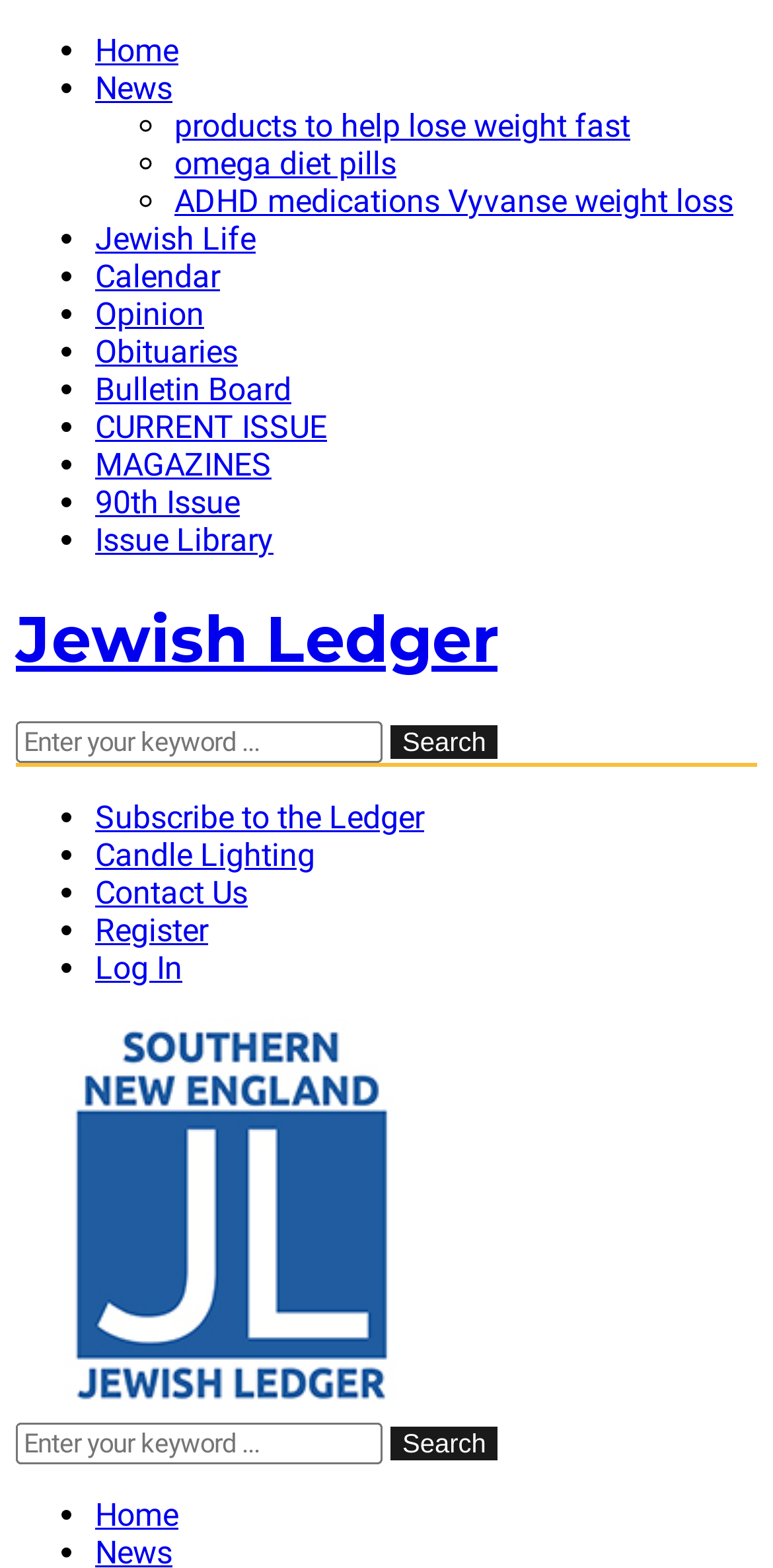What is the text of the heading element on the page?
Please give a detailed answer to the question using the information shown in the image.

I looked at the heading element on the page and found that its text content is 'Jewish Ledger'.